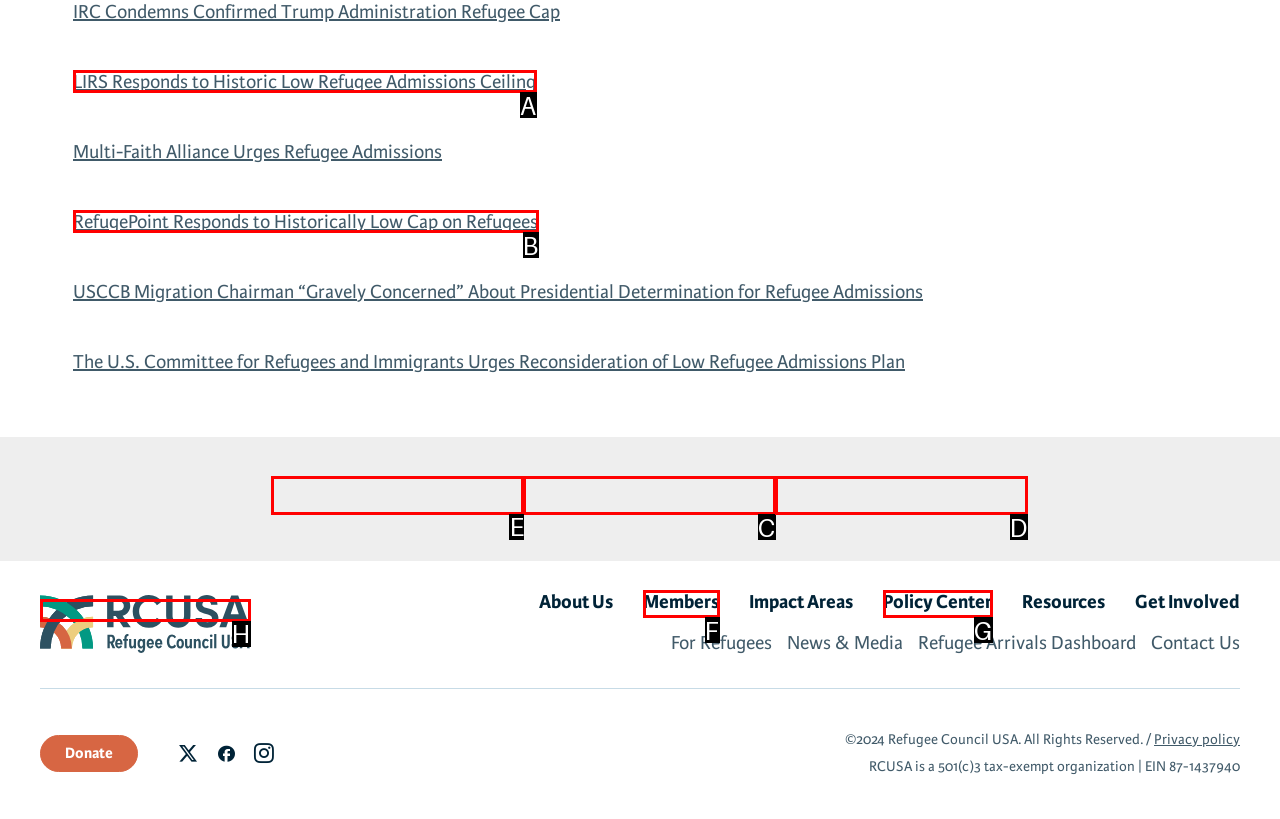Determine the letter of the element I should select to fulfill the following instruction: Enter First Name. Just provide the letter.

E